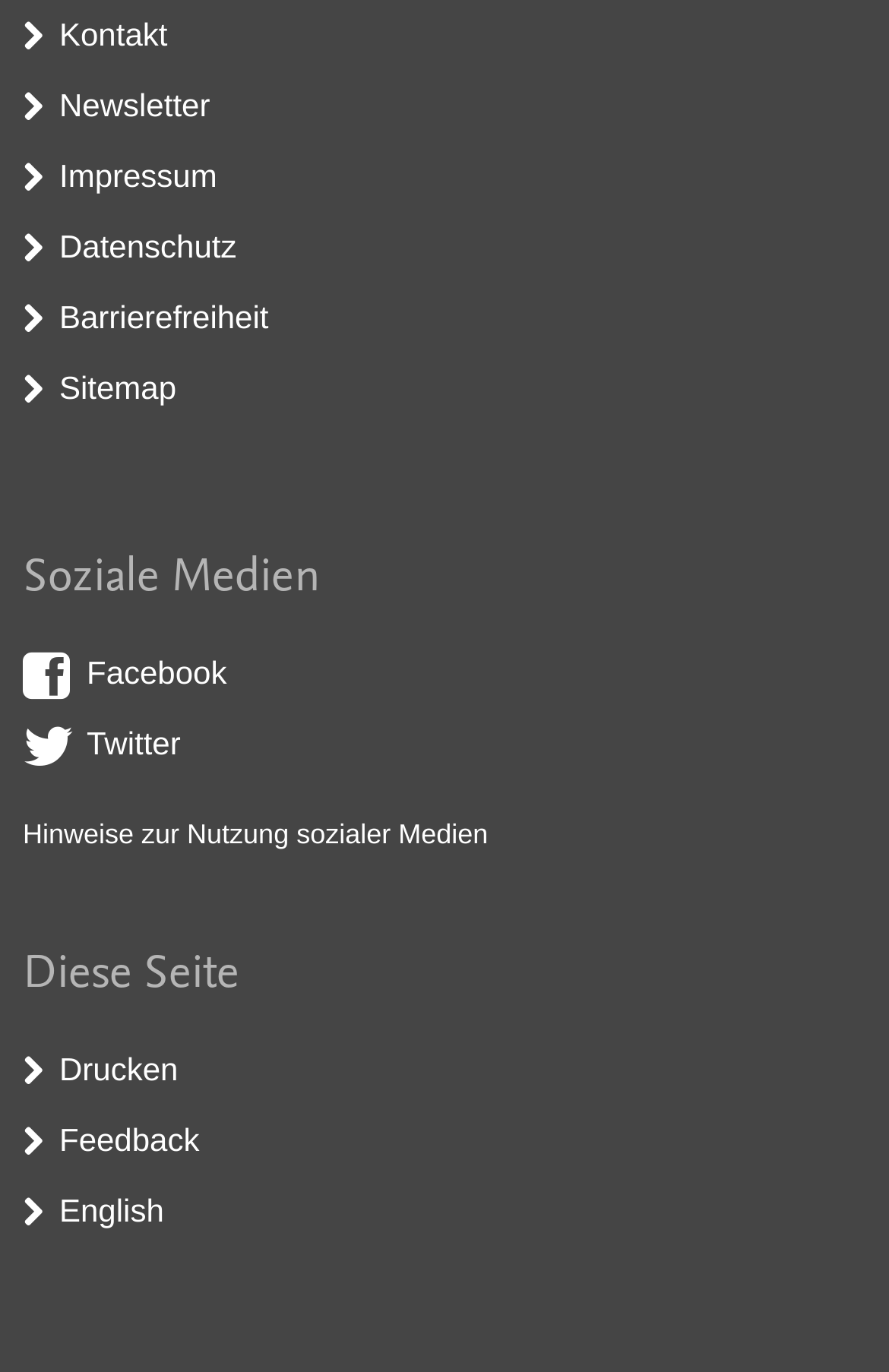Locate the bounding box of the UI element based on this description: "Hinweise zur Nutzung sozialer Medien". Provide four float numbers between 0 and 1 as [left, top, right, bottom].

[0.026, 0.596, 0.549, 0.619]